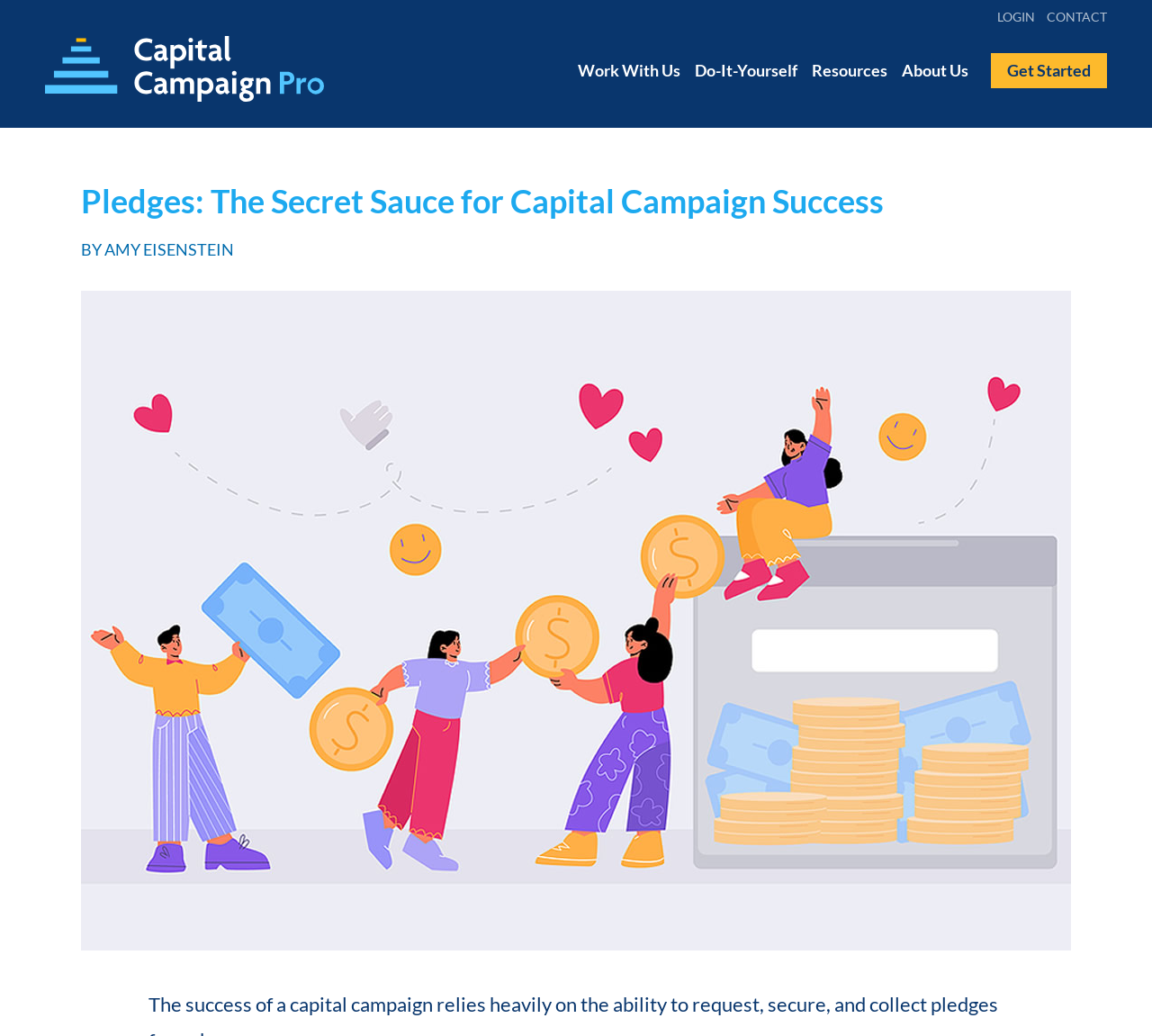Write a detailed summary of the webpage, including text, images, and layout.

The webpage is about securing campaign pledges for a successful capital campaign. At the top left corner, there is a navigation menu with links to "LOGIN" and "CONTACT". Below the navigation menu, there are three links to skip to primary navigation, main content, and footer. 

On the top left side, there is a logo of "Capital Campaign Pro" with an image and a link. Next to the logo, there is a static text "Everything You Need for a Successful Campaign". 

On the right side of the logo, there is a main navigation menu with five links: "Work With Us", "Do-It-Yourself", "Resources", "About Us", and "Get Started". The "Get Started" link is located at the bottom right corner of the main navigation menu.

Below the main navigation menu, there is a header section with a heading "Pledges: The Secret Sauce for Capital Campaign Success". The heading is followed by a static text "BY" and a link to "AMY EISENSTEIN". There is also an image related to the heading.